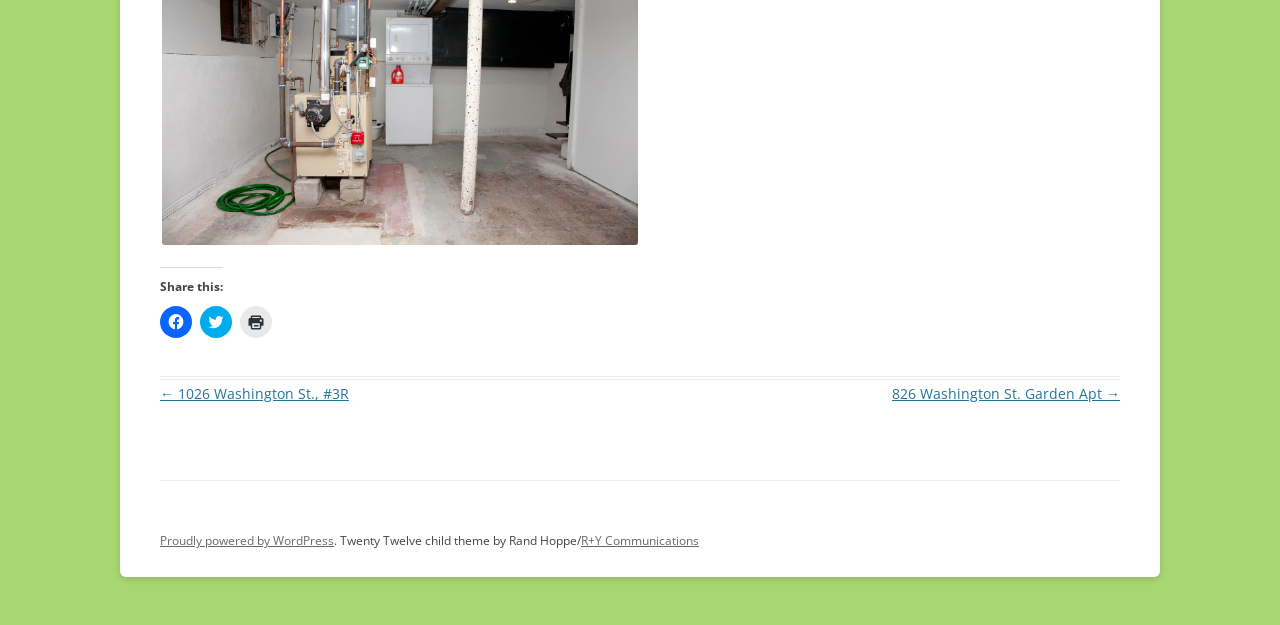Provide a short answer to the following question with just one word or phrase: What is the previous post navigation link?

← 1026 Washington St., #3R